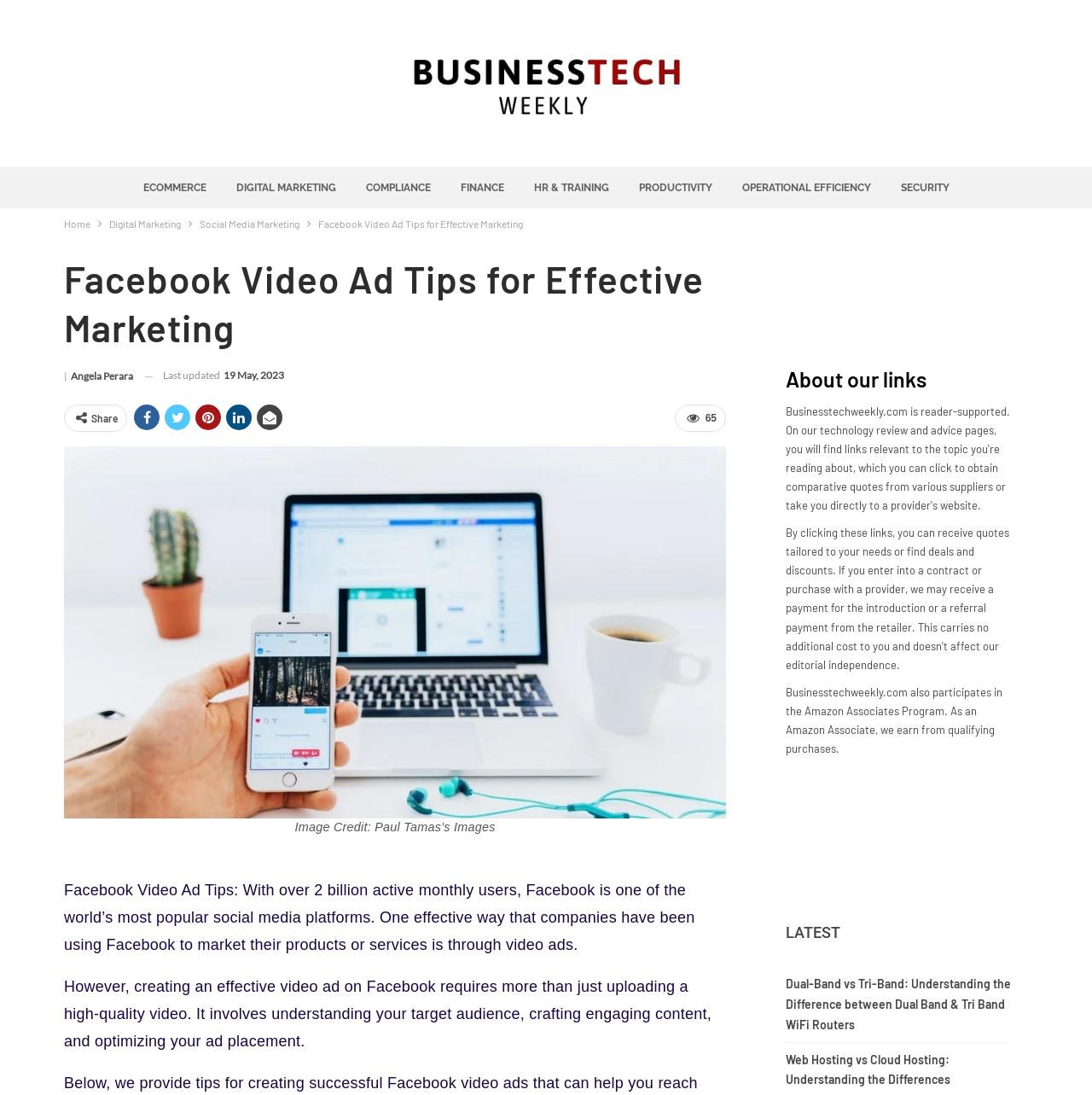Identify the main title of the webpage and generate its text content.

Facebook Video Ad Tips for Effective Marketing